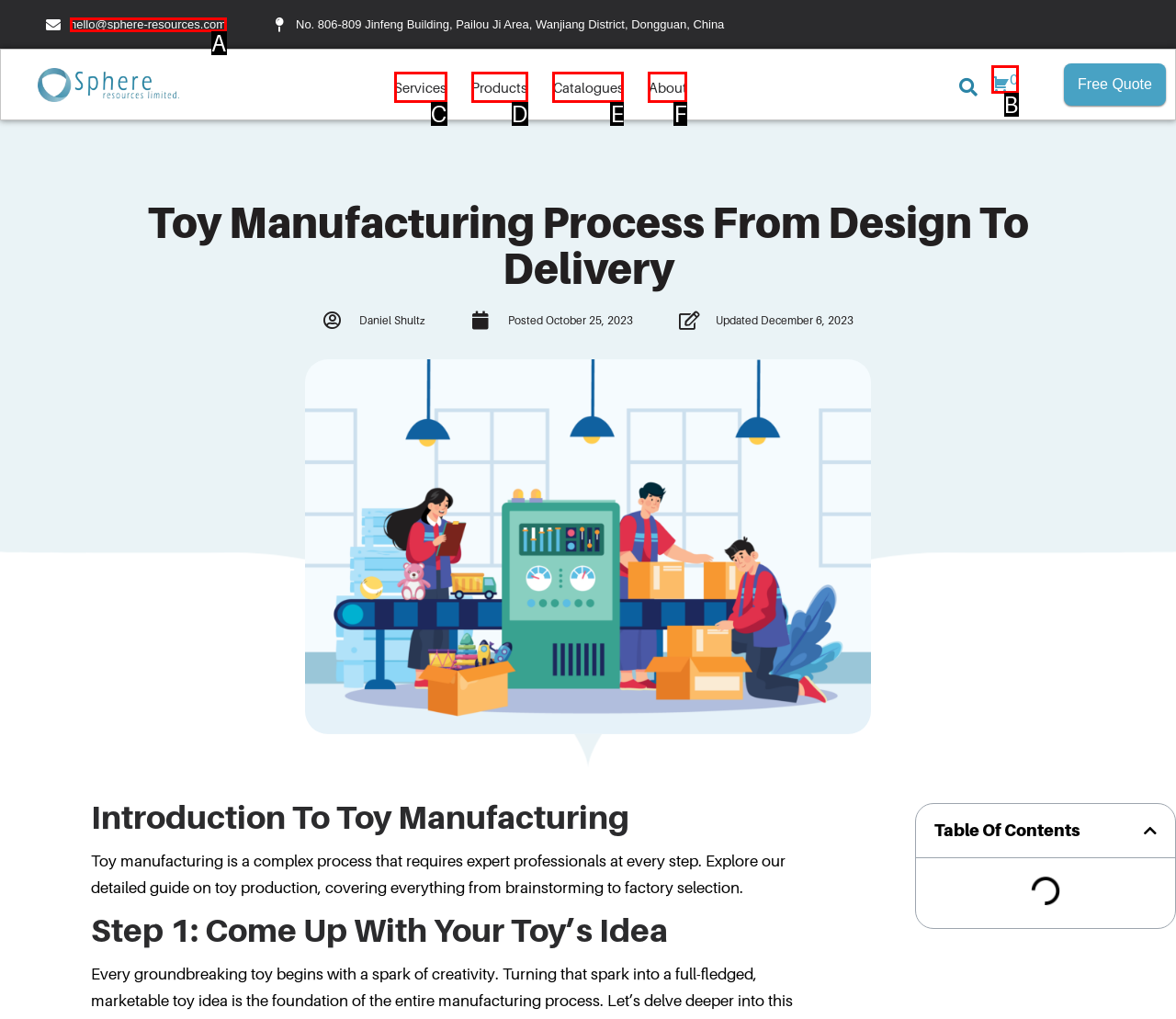Given the description: Products, select the HTML element that matches it best. Reply with the letter of the chosen option directly.

D